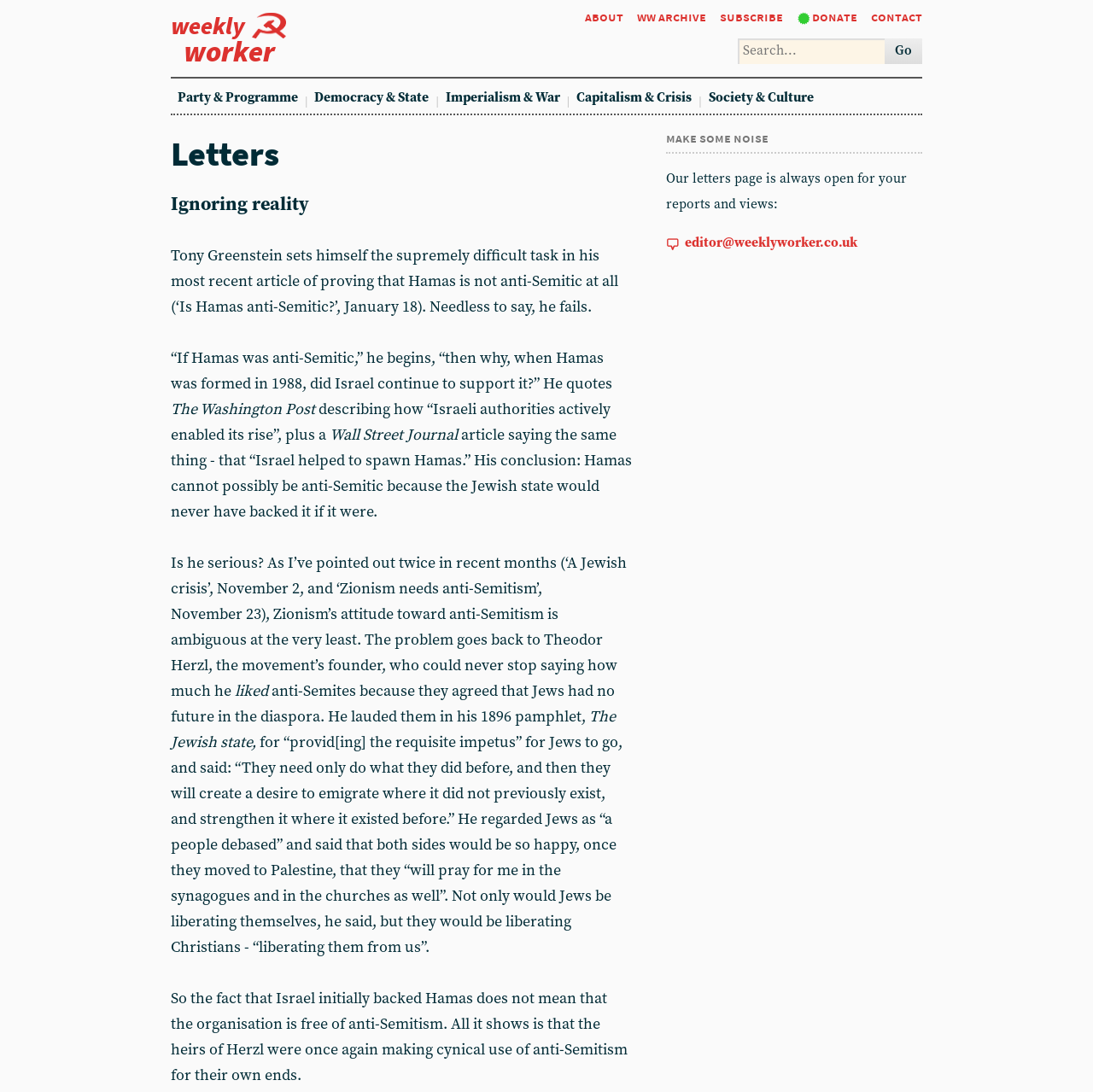What is the purpose of the 'Search...' textbox?
Using the details from the image, give an elaborate explanation to answer the question.

The purpose of the 'Search...' textbox can be inferred by its label and its position on the webpage, which suggests that it is a search function to find content within the website.